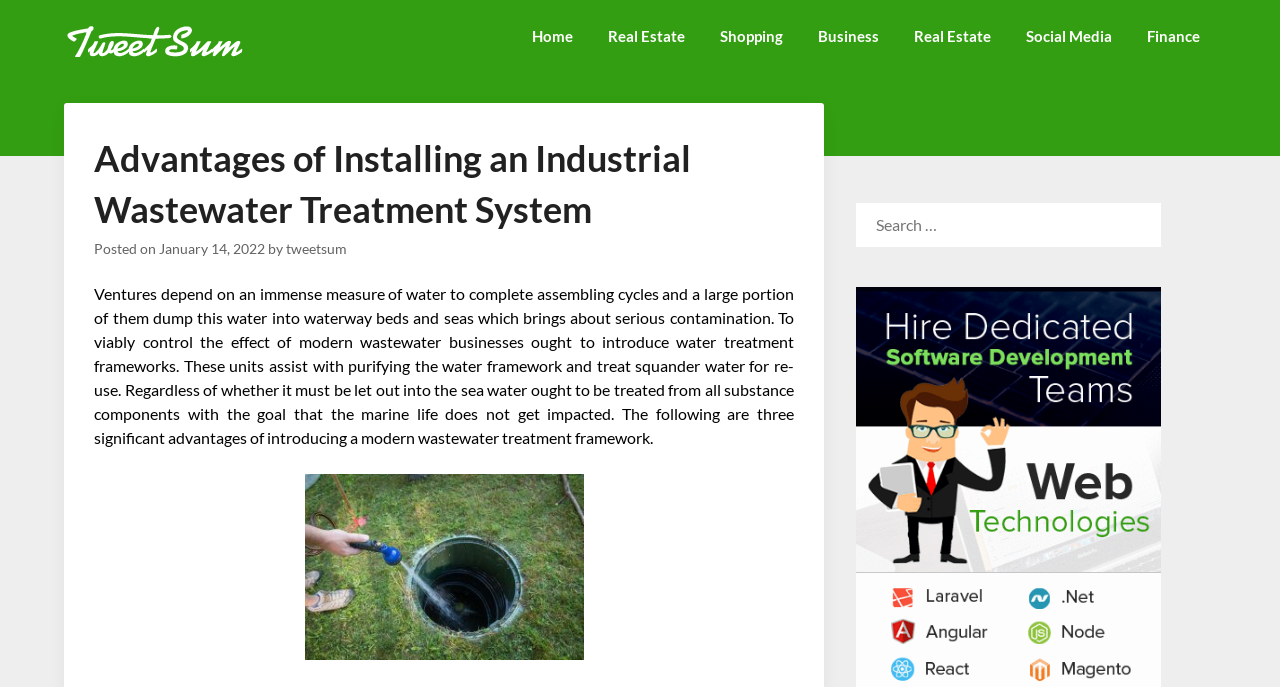What is the purpose of industrial wastewater treatment systems?
Answer the question with a thorough and detailed explanation.

According to the webpage, industrial wastewater treatment systems are necessary to control the impact of industrial wastewater on the environment. These systems help to purify the water system and treat waste water for re-use, ensuring that the marine life is not affected.